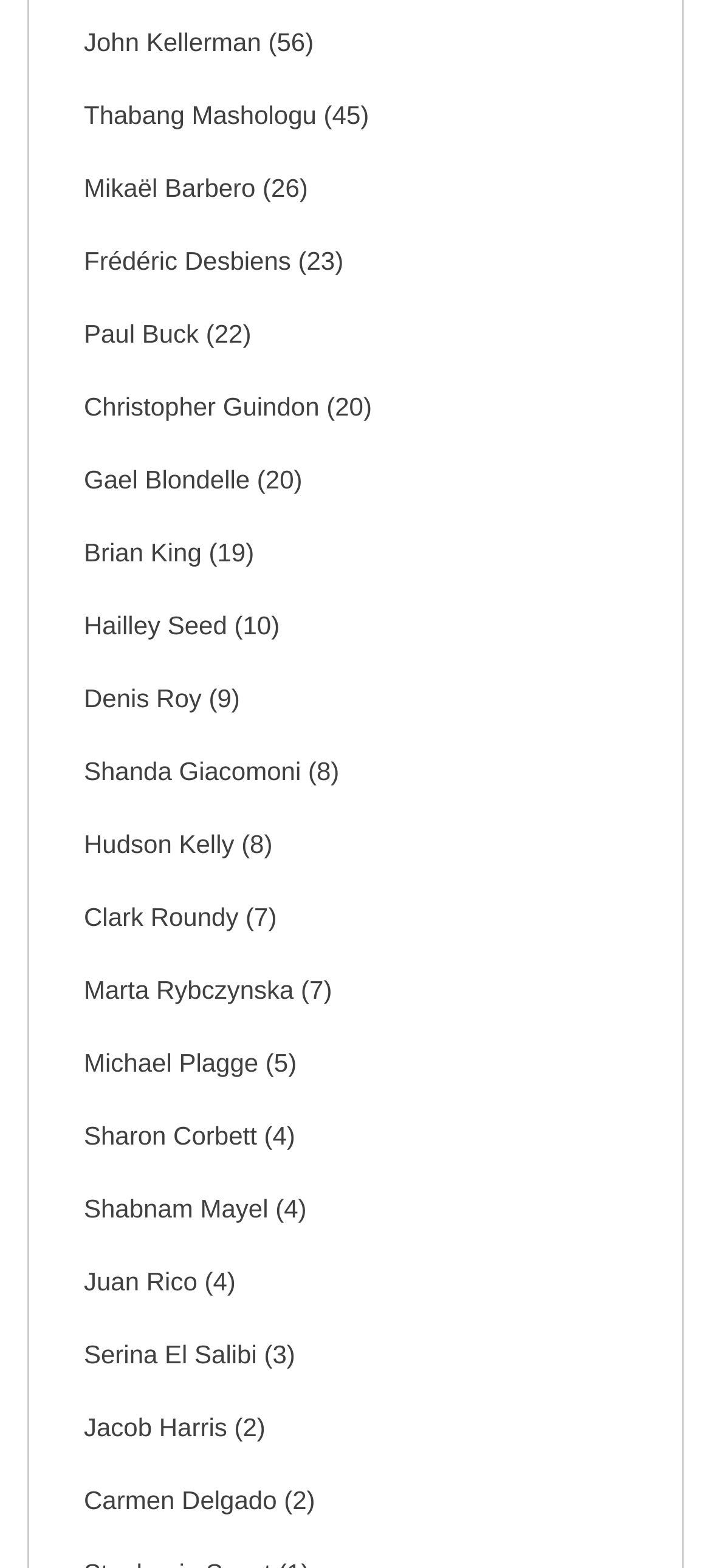What is the name of the person with the number 4?
Based on the image, provide a one-word or brief-phrase response.

Sharon Corbett